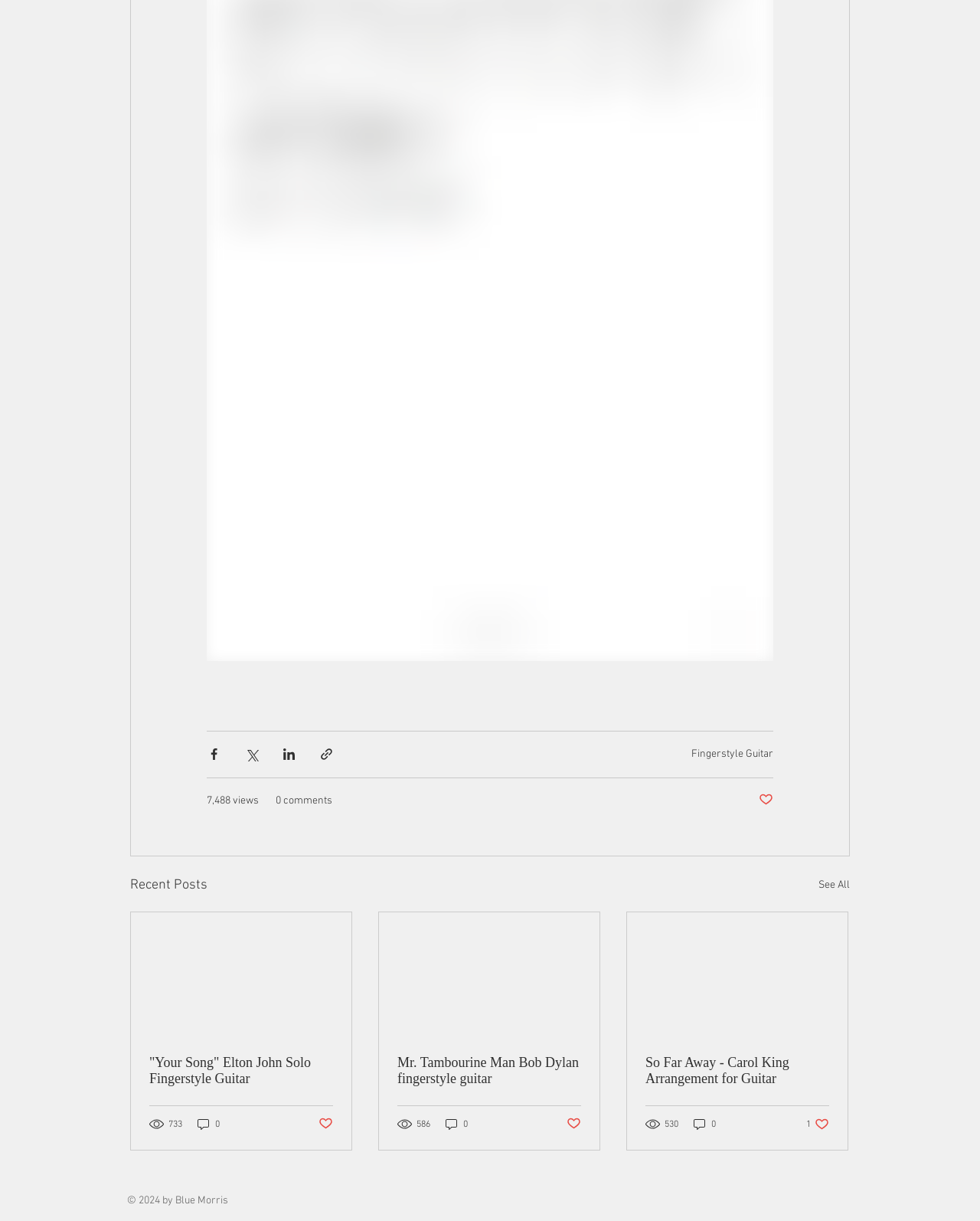Determine the bounding box of the UI element mentioned here: "Gardner Stewart Architects". The coordinates must be in the format [left, top, right, bottom] with values ranging from 0 to 1.

None